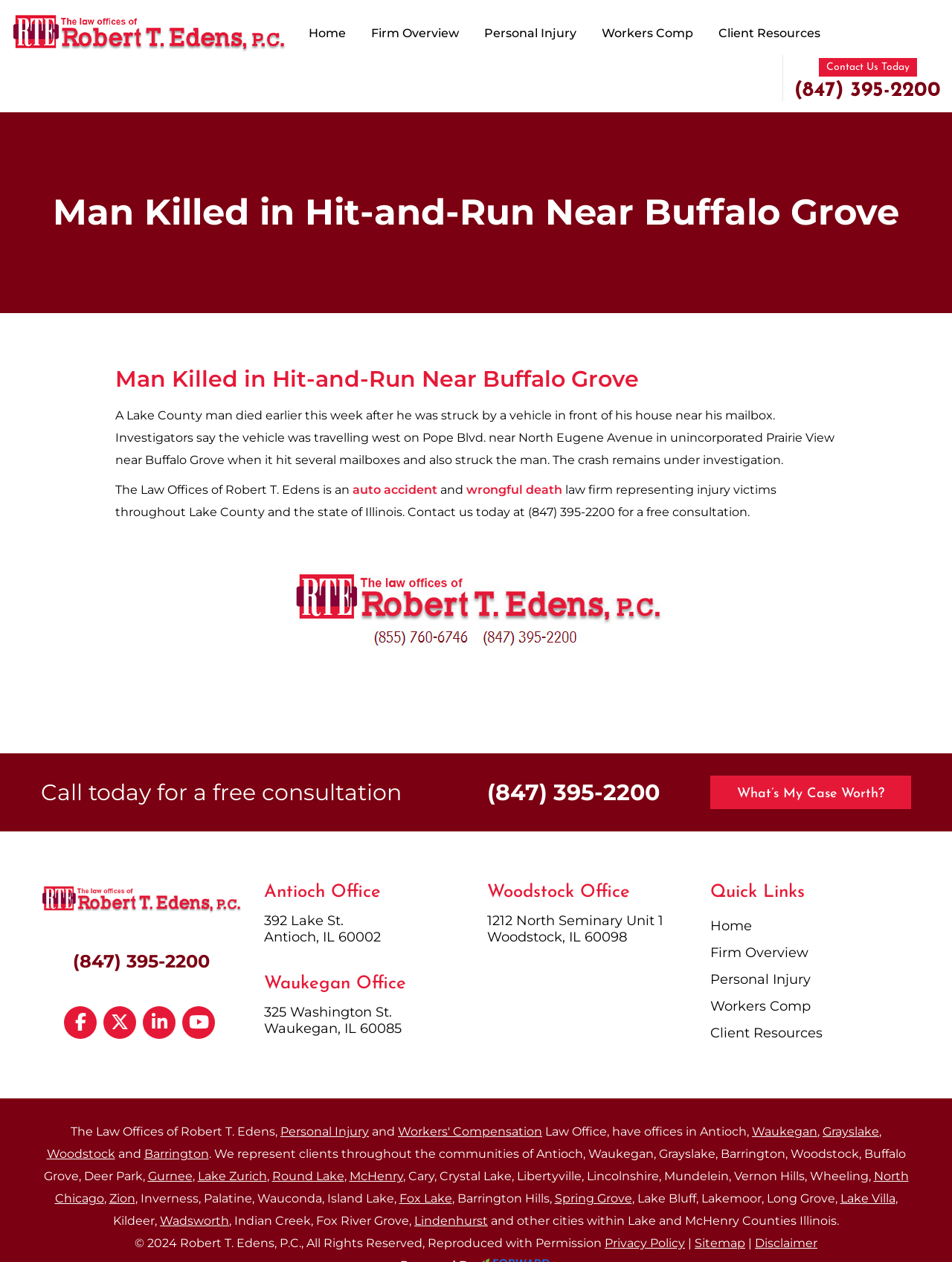Please provide the bounding box coordinates in the format (top-left x, top-left y, bottom-right x, bottom-right y). Remember, all values are floating point numbers between 0 and 1. What is the bounding box coordinate of the region described as: Home

[0.316, 0.009, 0.371, 0.044]